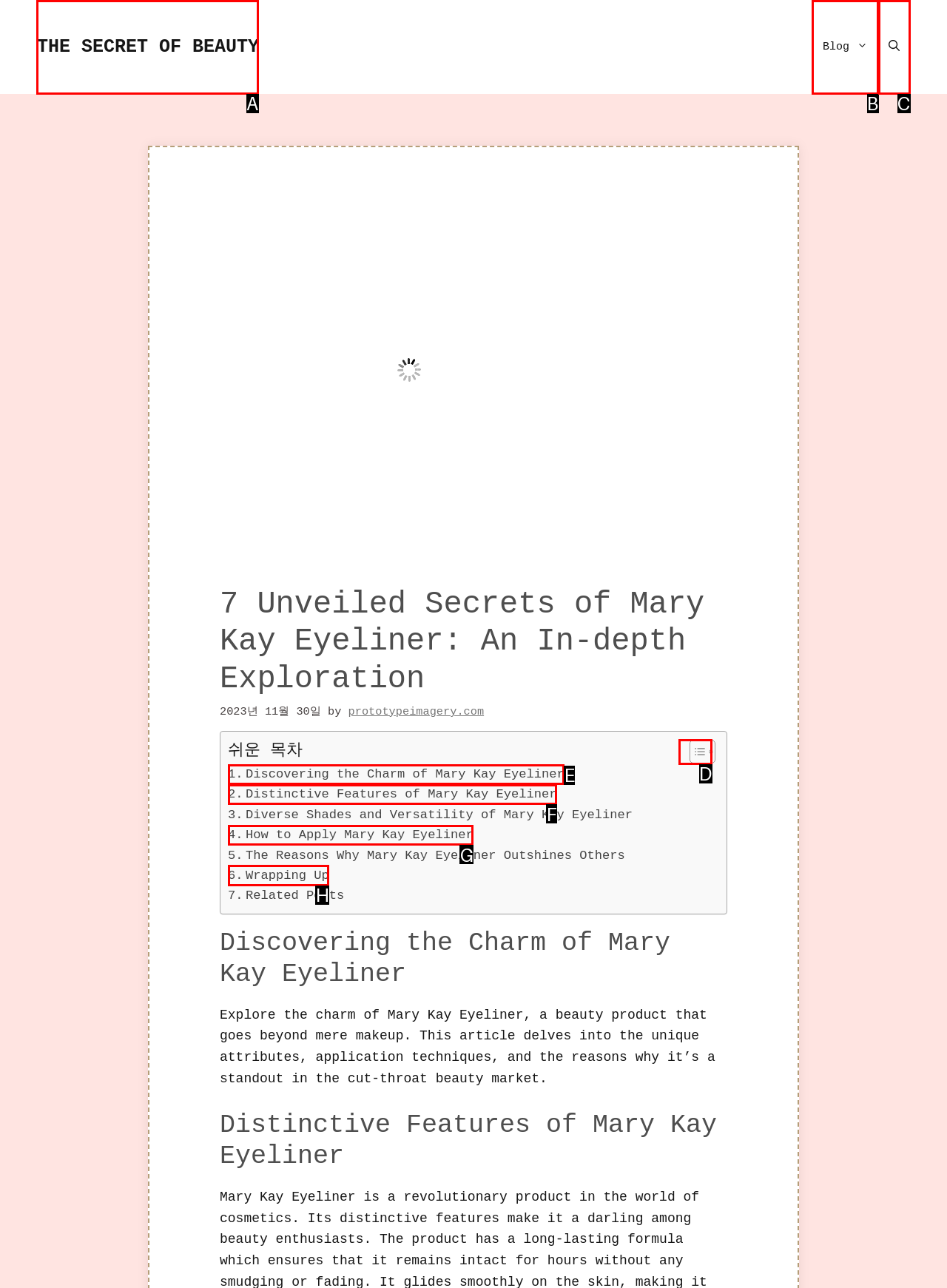Select the HTML element that needs to be clicked to carry out the task: Click on the 'THE SECRET OF BEAUTY' link
Provide the letter of the correct option.

A